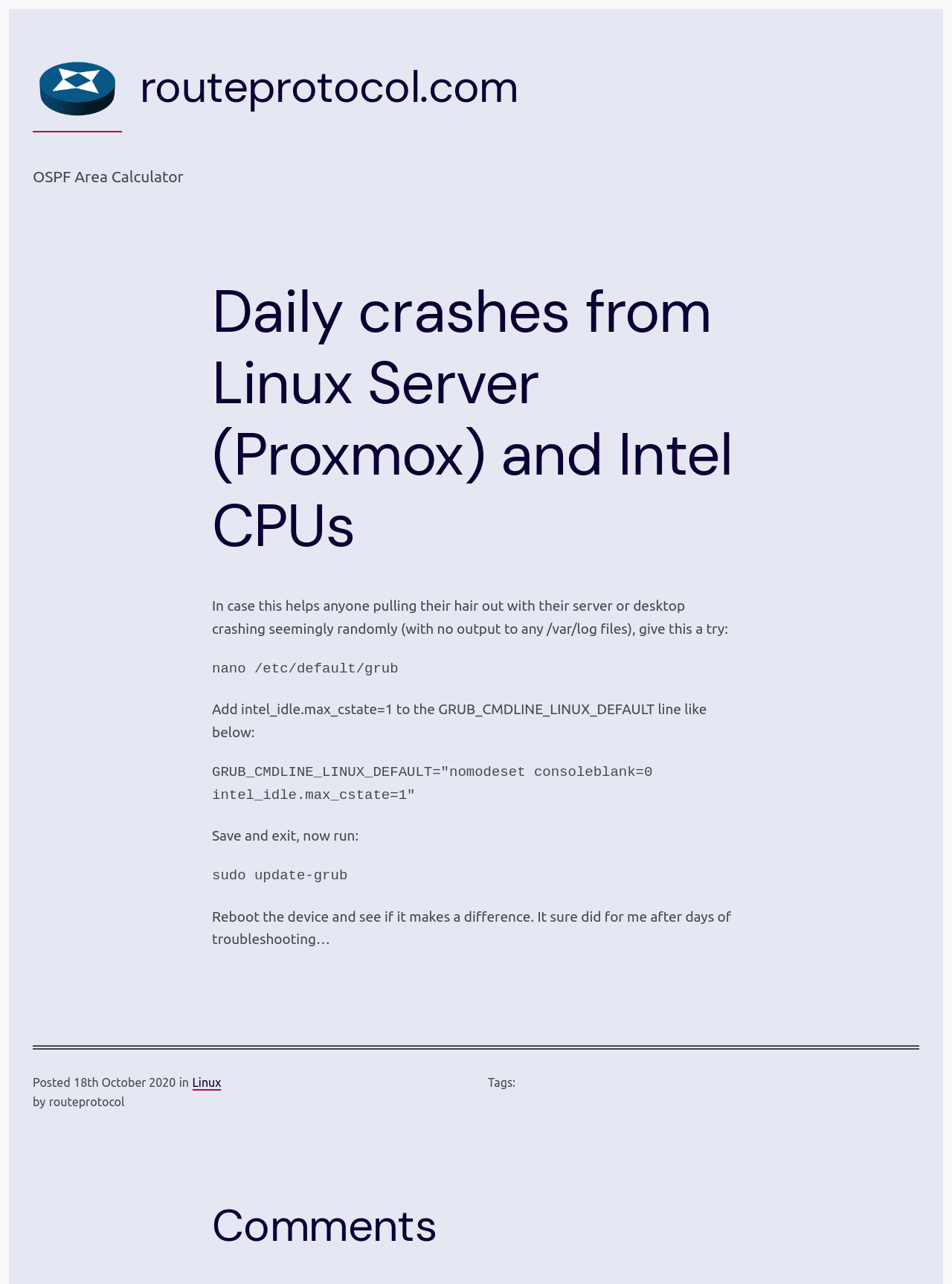What is the website's logo? Based on the screenshot, please respond with a single word or phrase.

Route Protocol Website Logo